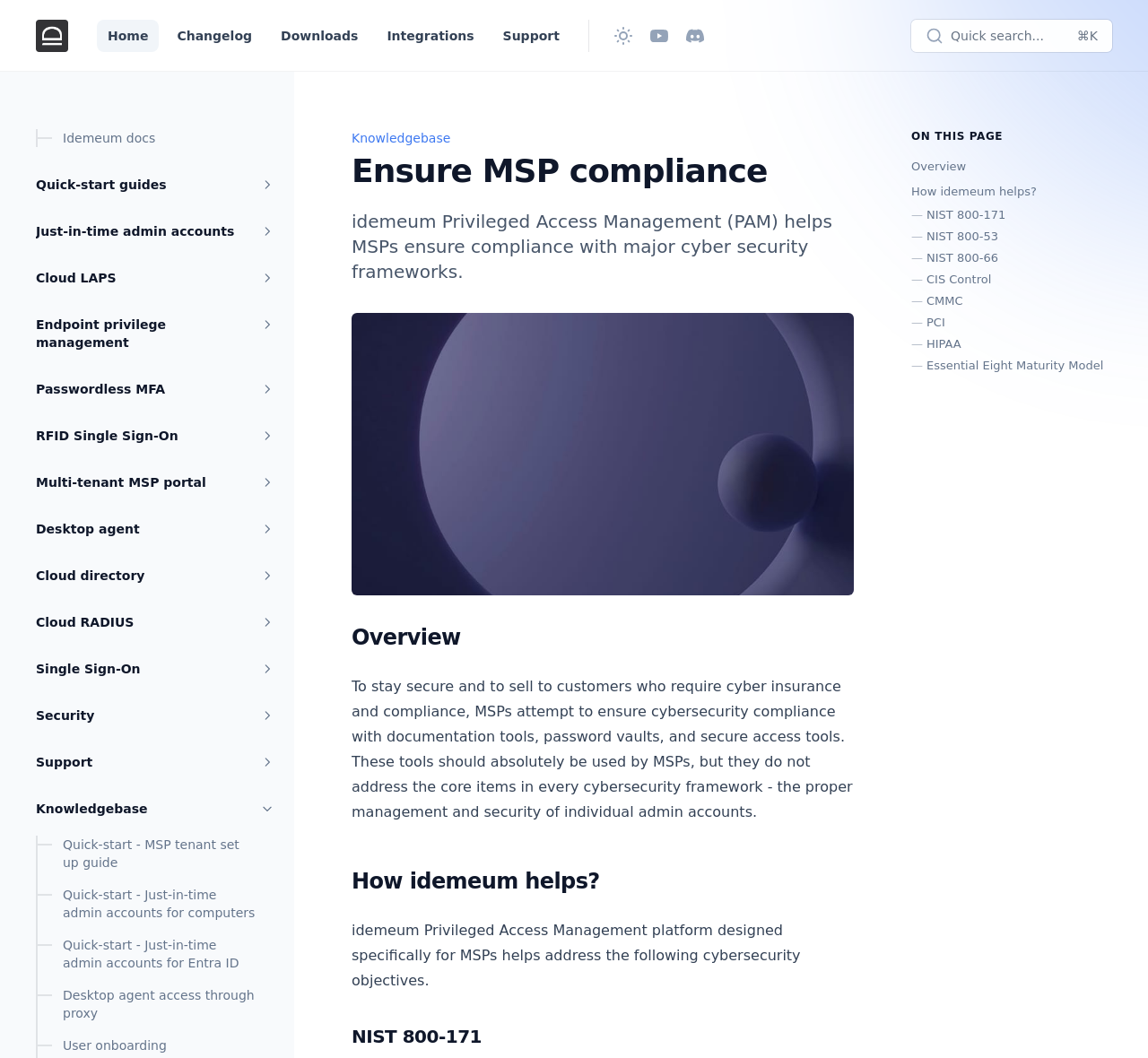What is the name of the platform?
Please answer the question as detailed as possible.

The name of the platform is idemeum Privileged Access Management, which is designed to help MSPs ensure compliance with major cyber security frameworks.